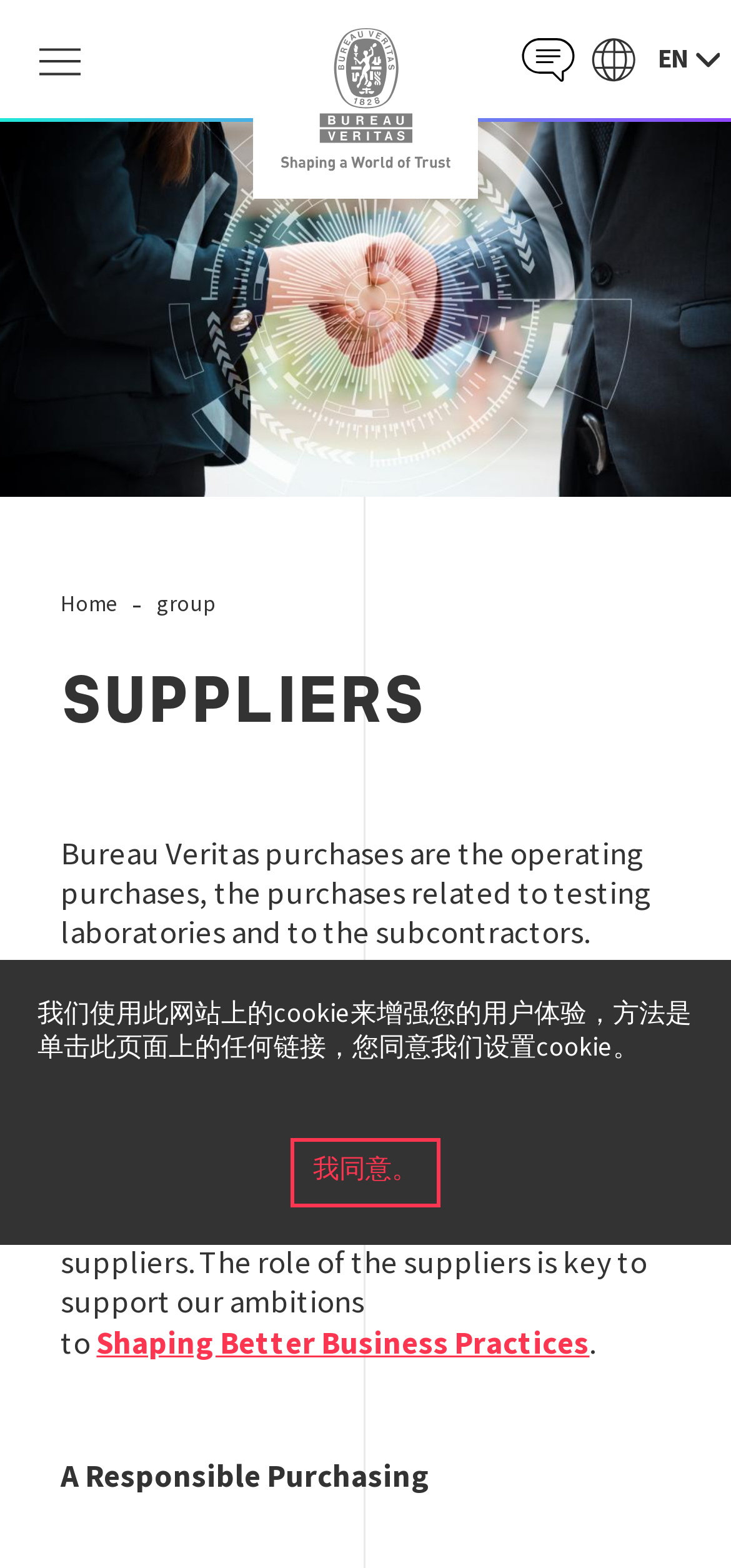With reference to the screenshot, provide a detailed response to the question below:
What is the role of suppliers?

Based on the webpage content, the role of suppliers is key to support Bureau Veritas' ambitions to implement cost-effective and innovative solutions with sustainable suppliers, as stated in the paragraph under the 'SUPPLIERS' heading.